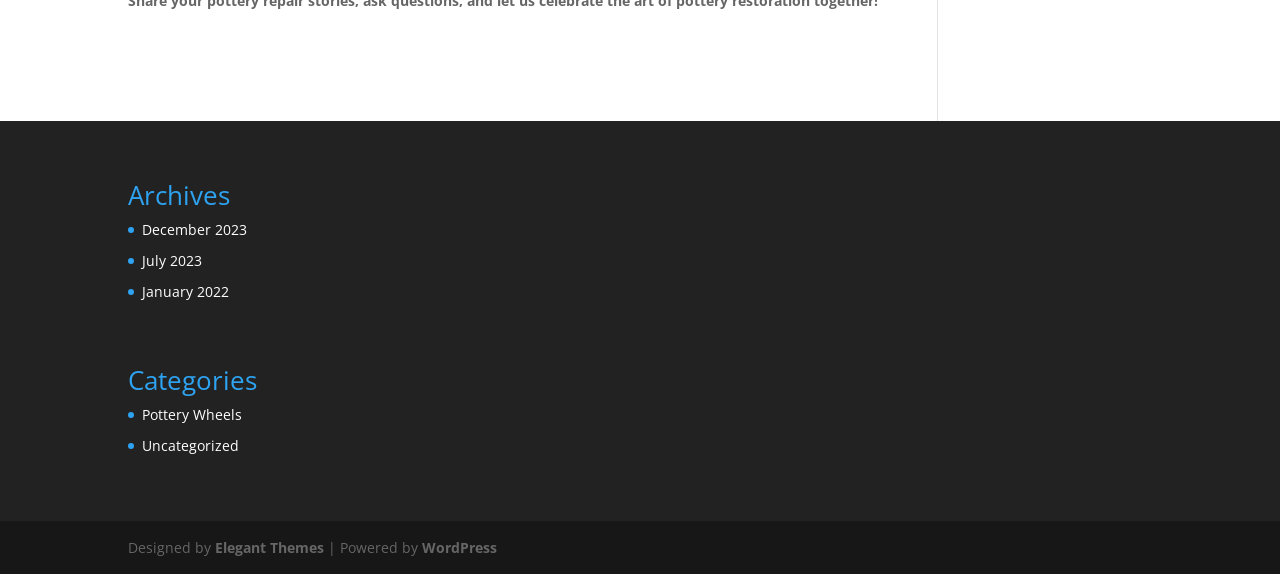Provide a short, one-word or phrase answer to the question below:
What is the name of the theme designer?

Elegant Themes